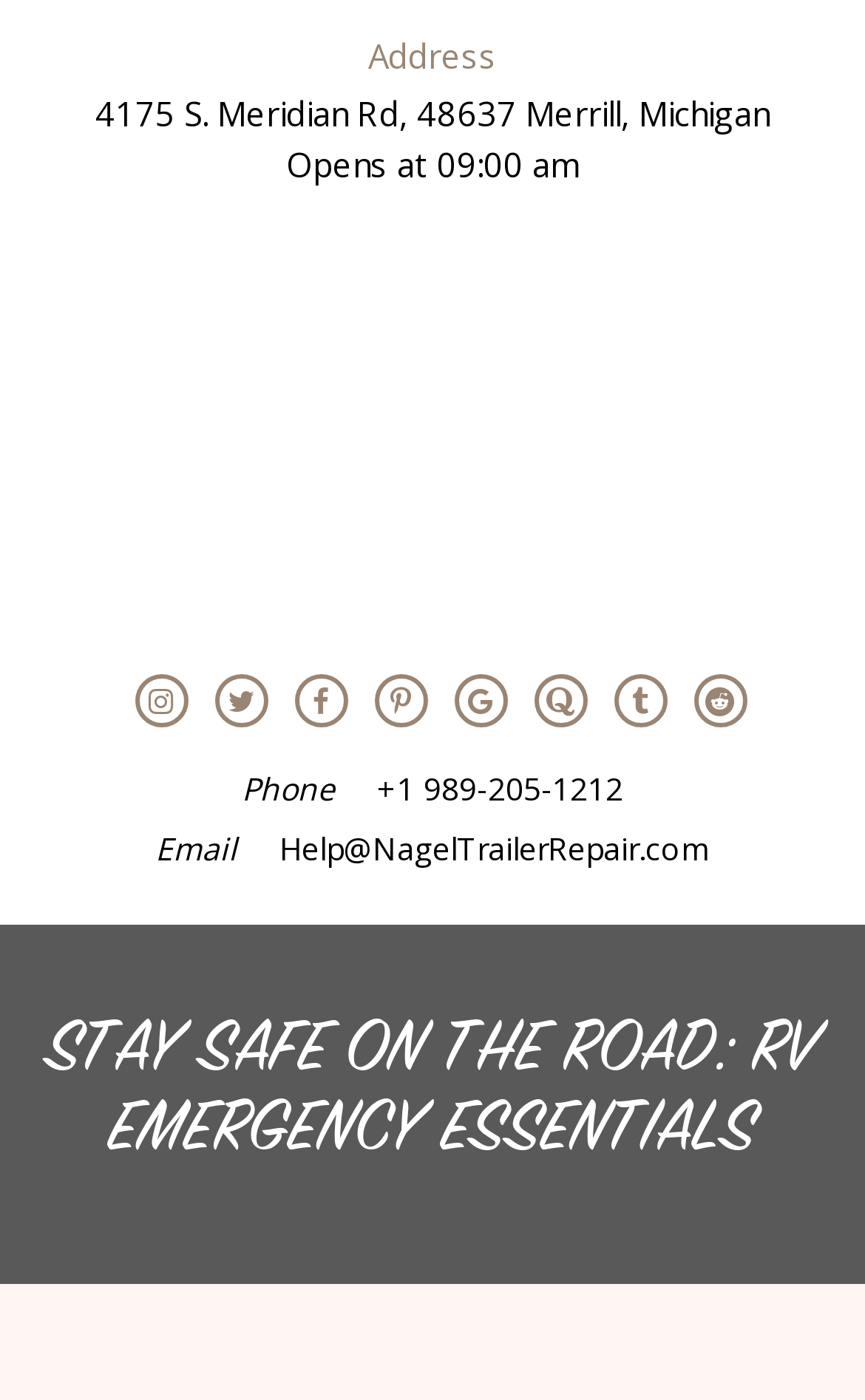Use a single word or phrase to respond to the question:
How many social media links are there?

7